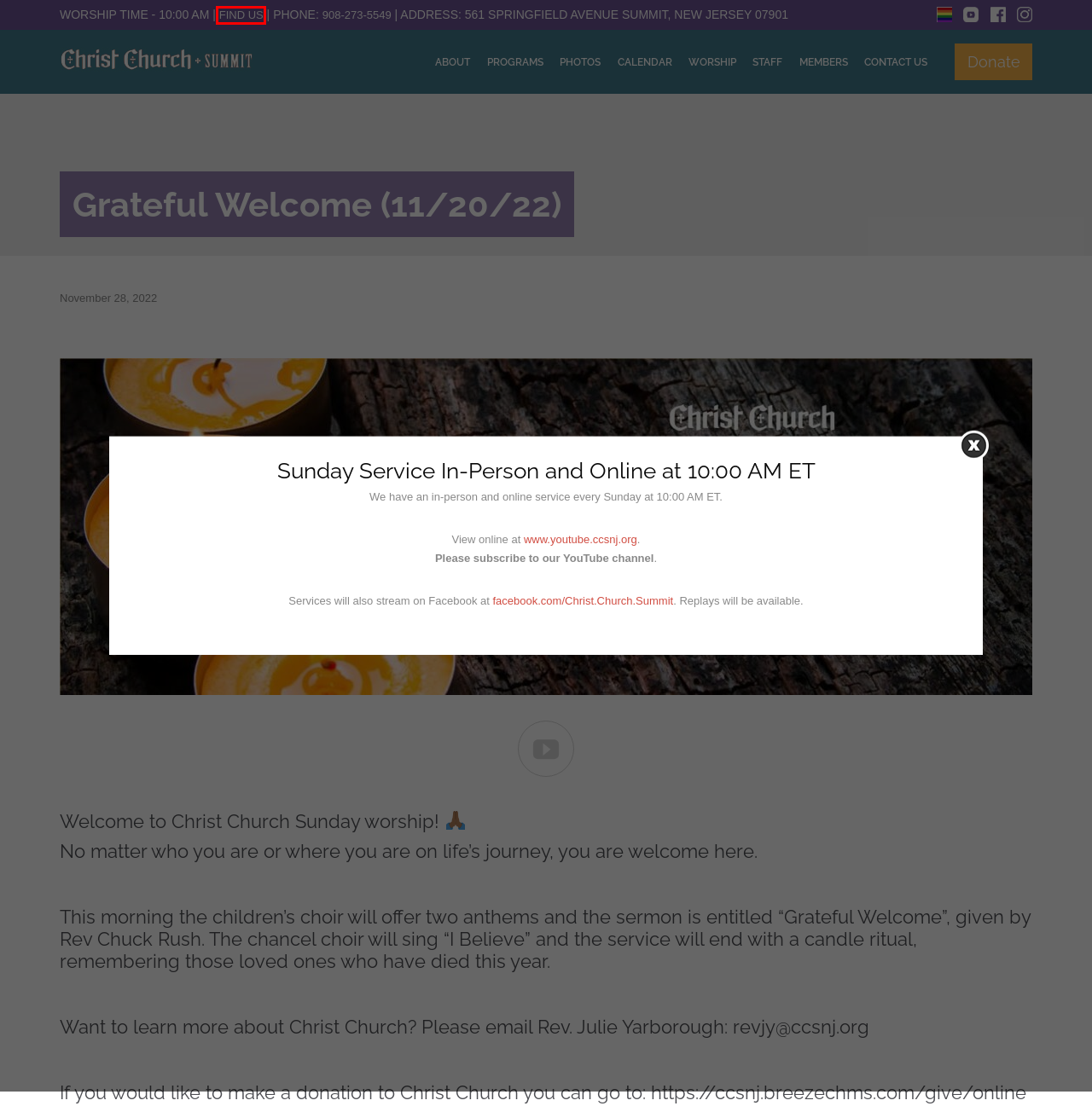You have been given a screenshot of a webpage, where a red bounding box surrounds a UI element. Identify the best matching webpage description for the page that loads after the element in the bounding box is clicked. Options include:
A. Programs - Christ Church Summit
B. Upcoming Events – Christ Church Summit
C. About - Christ Church Summit
D. Homepage - Christ Church Summit
E. Staff & Leadership - Christ Church Summit
F. Worship - Christ Church Summit
G. Contact Us - Christ Church Summit
H. Photos - Christ Church Summit

G